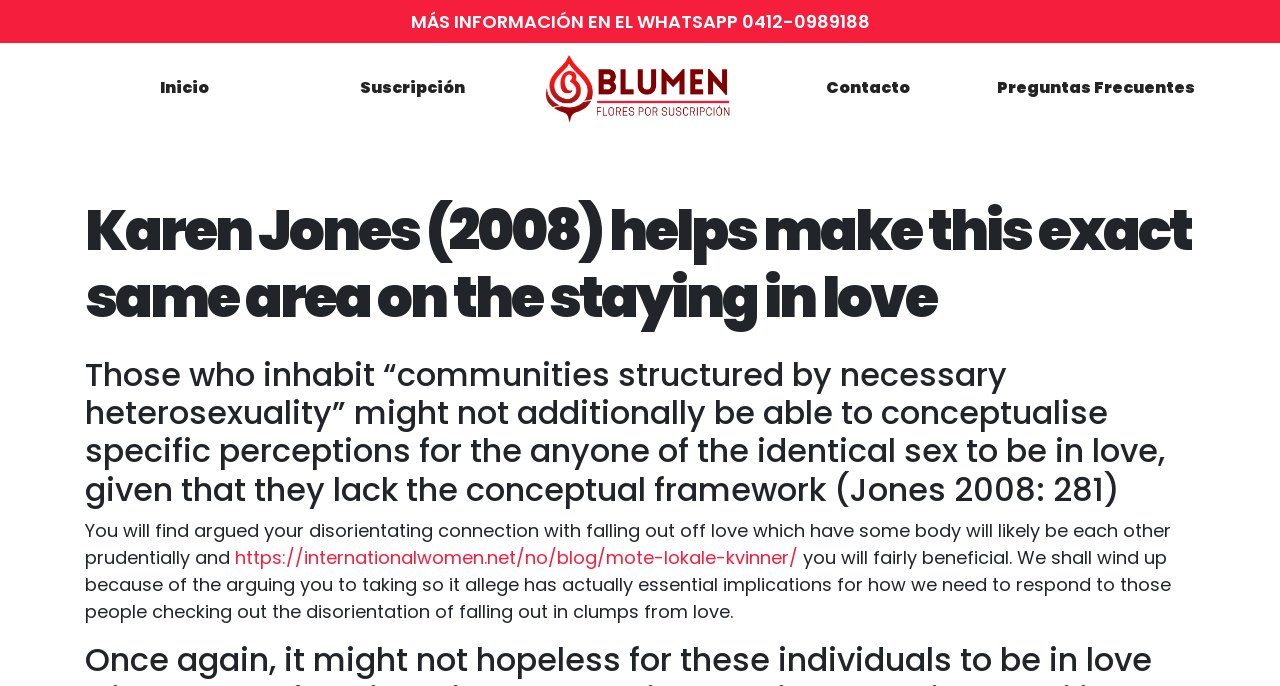Provide the bounding box coordinates in the format (top-left x, top-left y, bottom-right x, bottom-right y). All values are floating point numbers between 0 and 1. Determine the bounding box coordinate of the UI element described as: Suscripción

[0.281, 0.111, 0.363, 0.144]